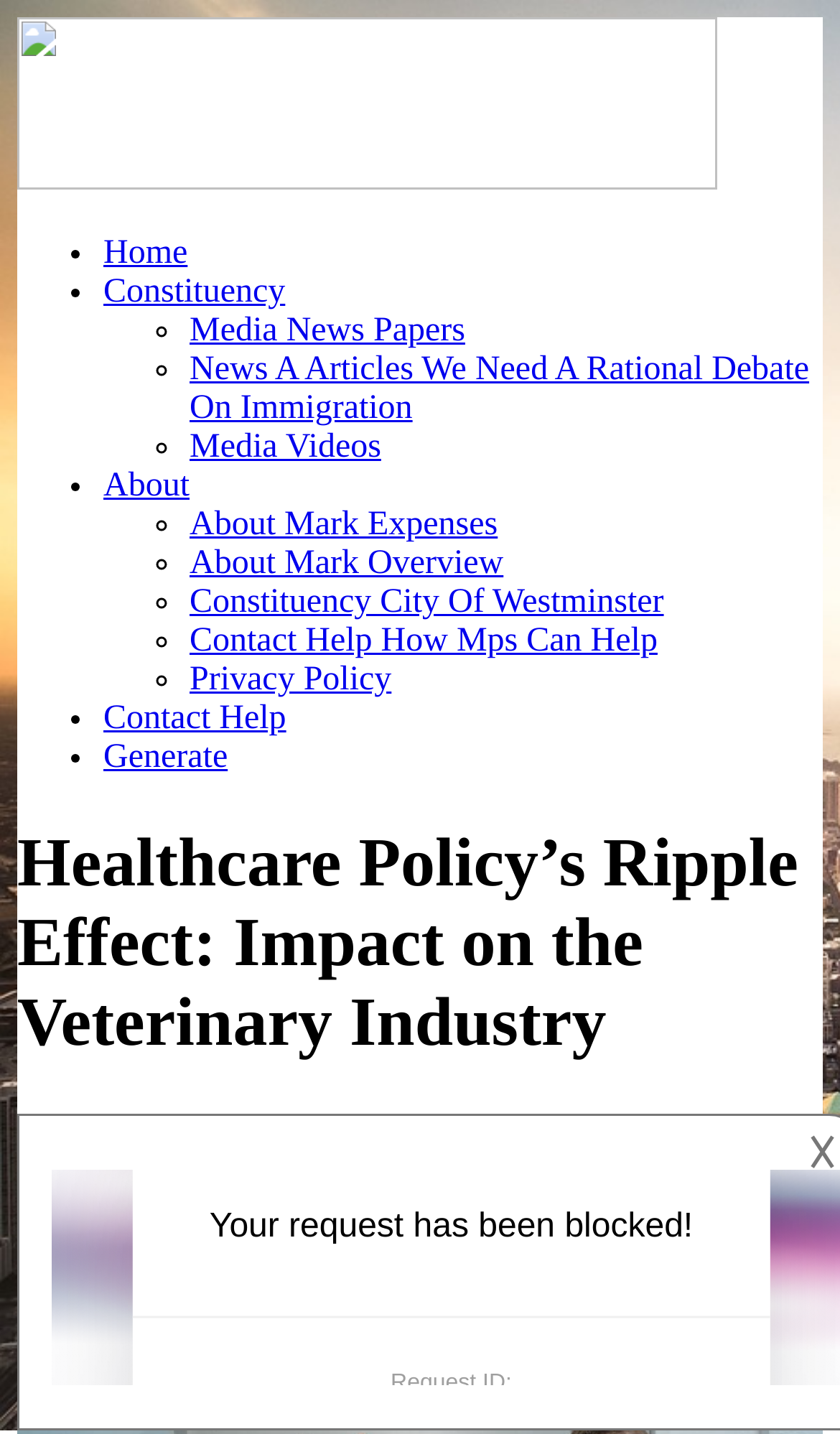Provide the bounding box coordinates for the UI element that is described as: "About".

[0.123, 0.326, 0.226, 0.352]